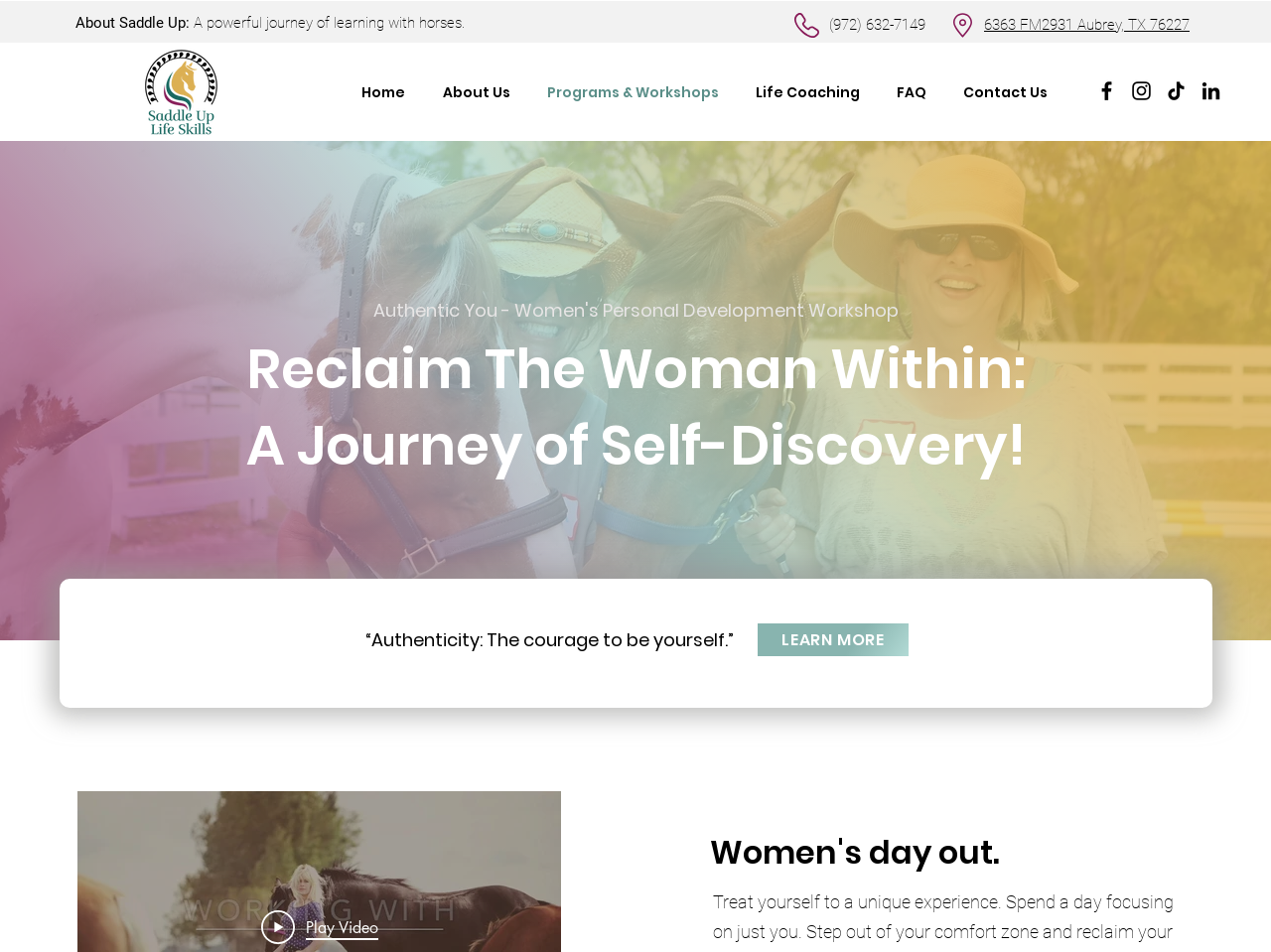Can you find the bounding box coordinates for the UI element given this description: "Programs & Workshops"? Provide the coordinates as four float numbers between 0 and 1: [left, top, right, bottom].

[0.419, 0.071, 0.583, 0.123]